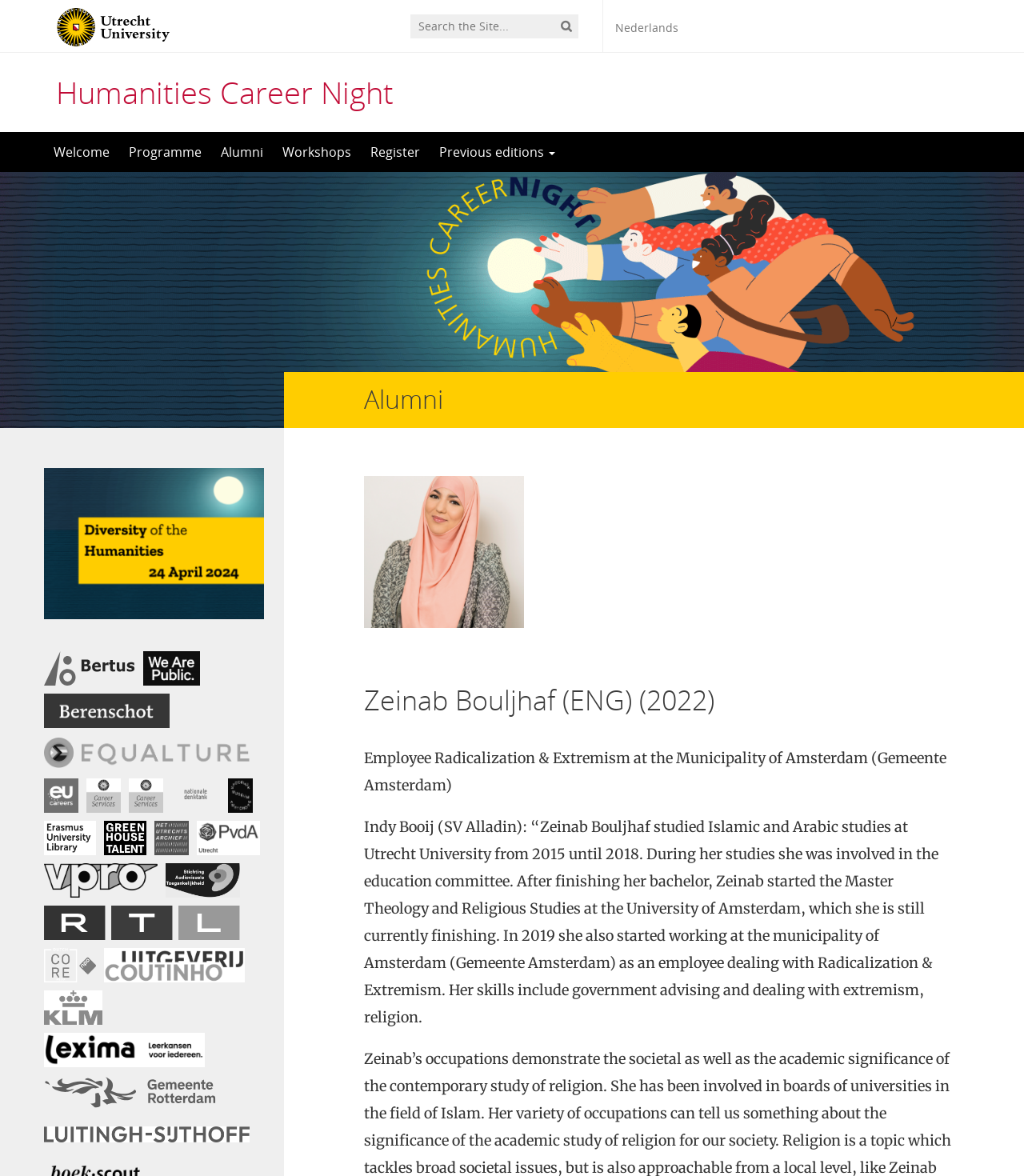What is the name of the university logo?
Using the information from the image, give a concise answer in one word or a short phrase.

Utrecht University